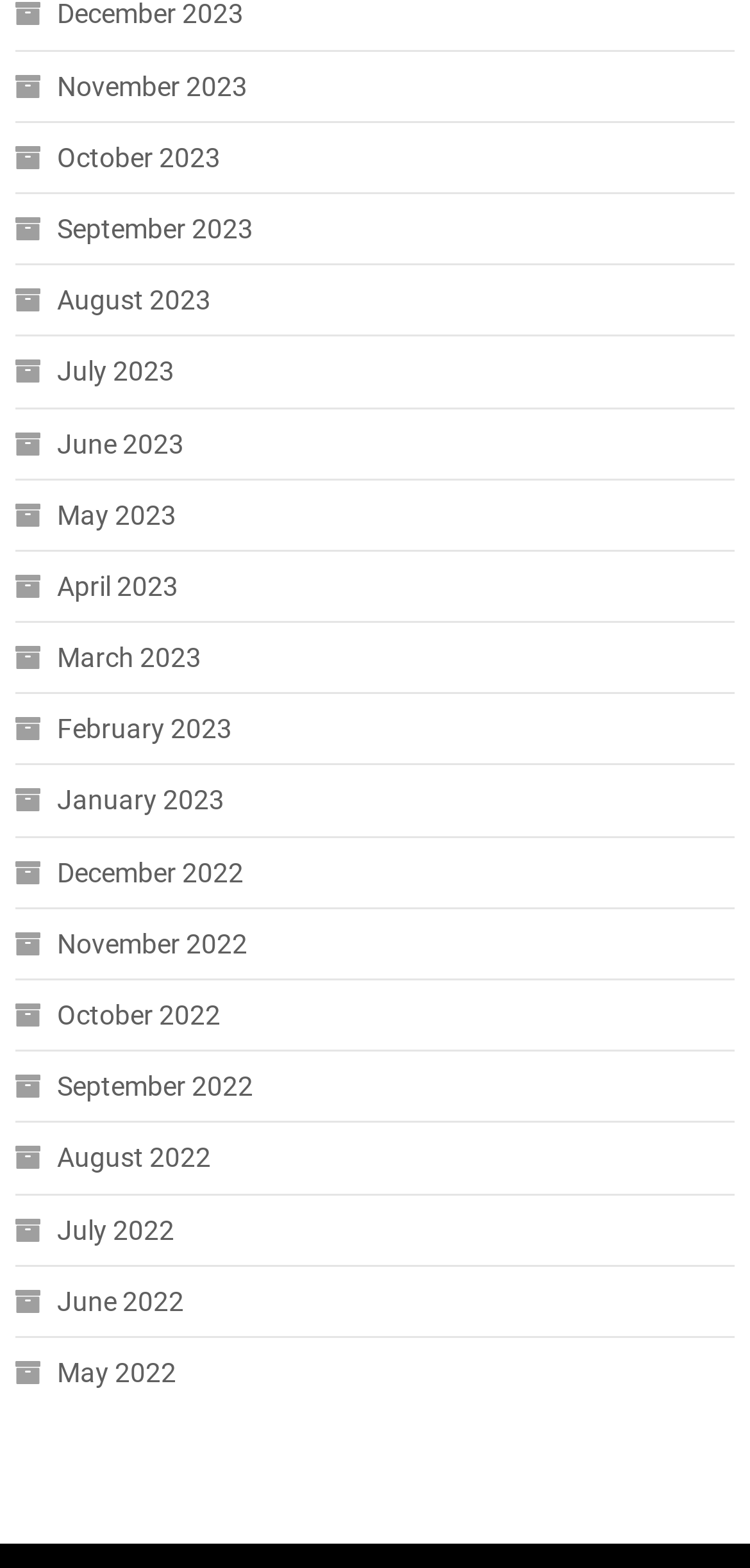Predict the bounding box of the UI element based on this description: "September 2023".

[0.02, 0.131, 0.338, 0.163]